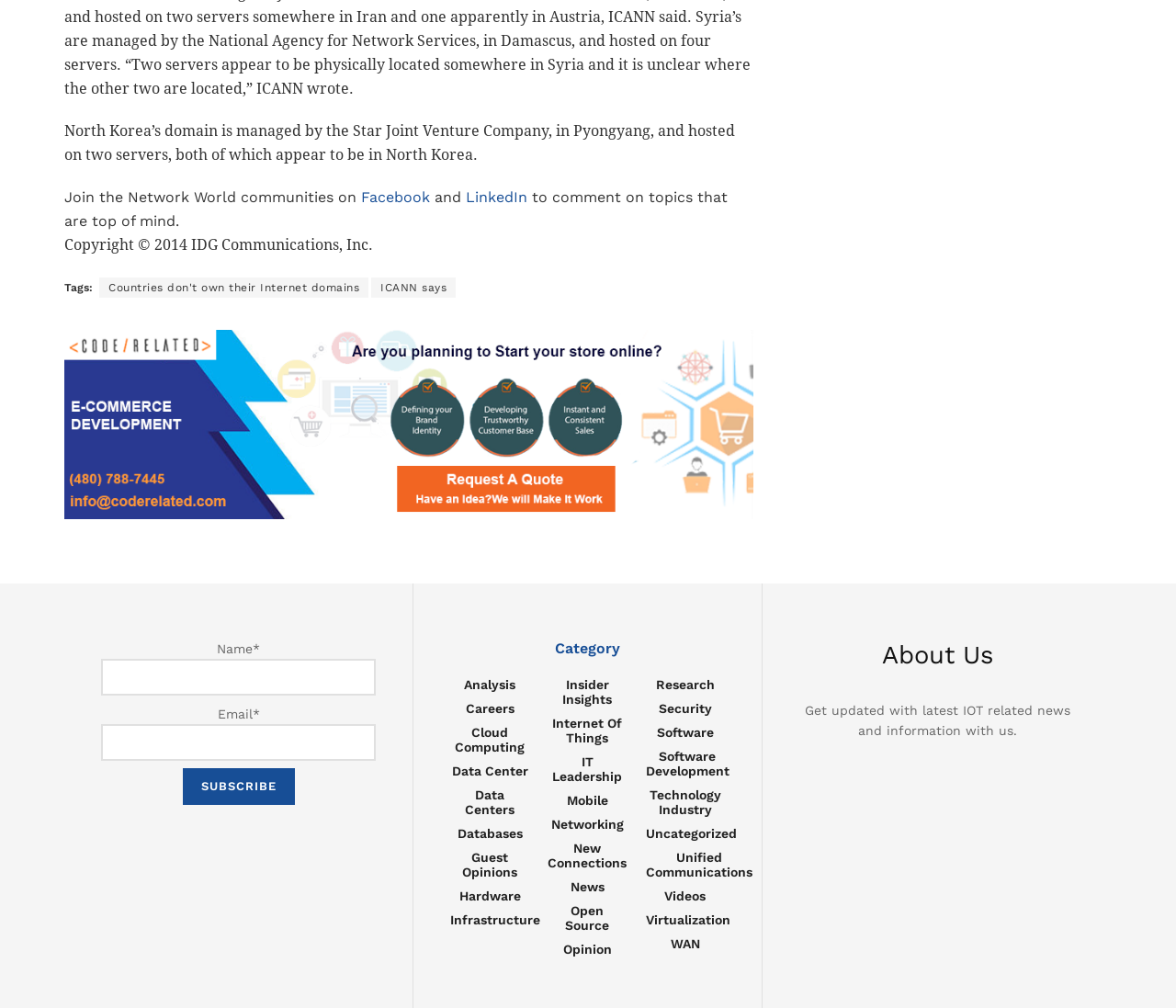Use a single word or phrase to answer the question: 
What is the button labeled 'SUBSCRIBE' used for?

To subscribe